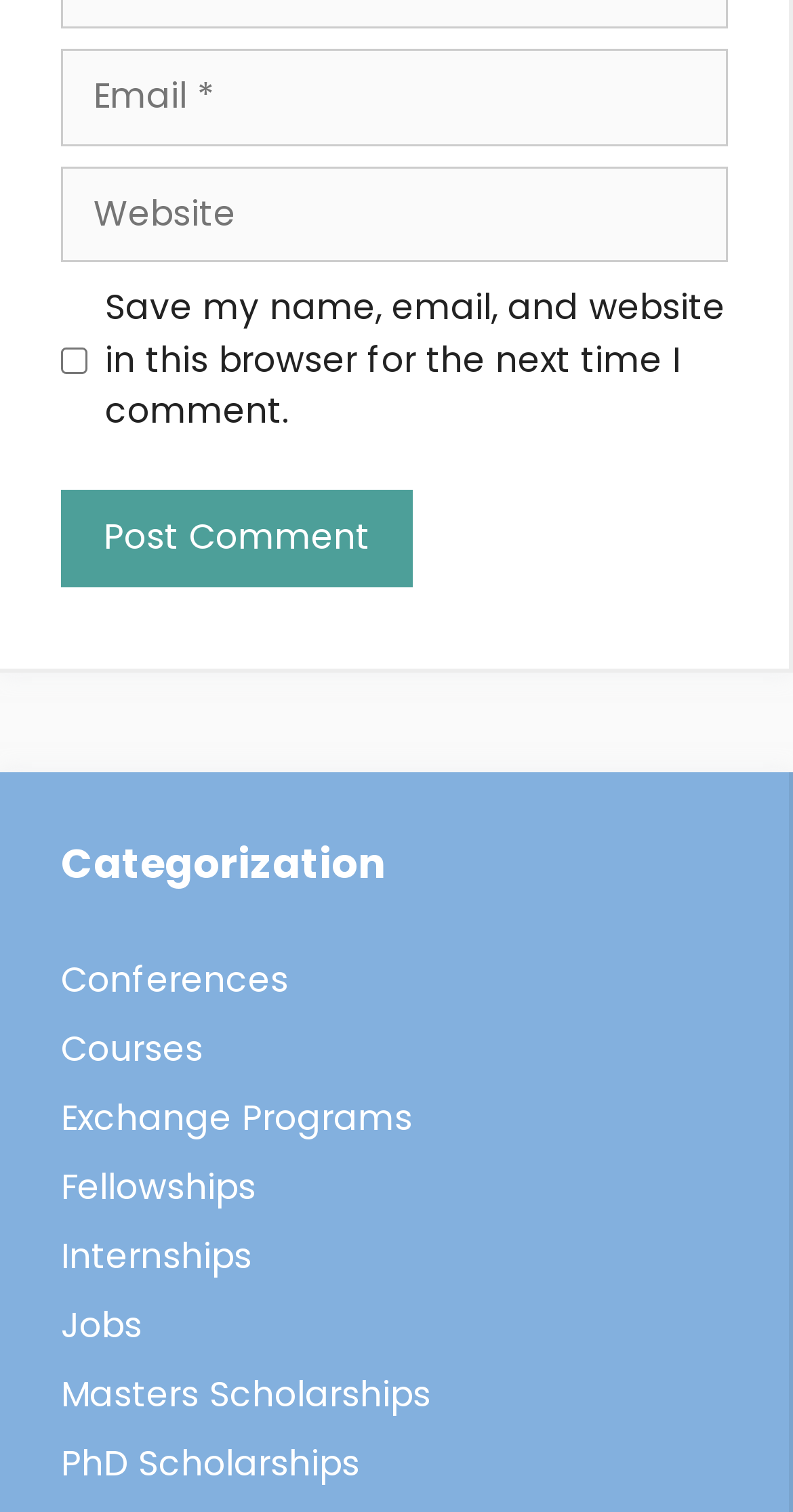Based on the element description Conferences, identify the bounding box of the UI element in the given webpage screenshot. The coordinates should be in the format (top-left x, top-left y, bottom-right x, bottom-right y) and must be between 0 and 1.

[0.077, 0.631, 0.364, 0.664]